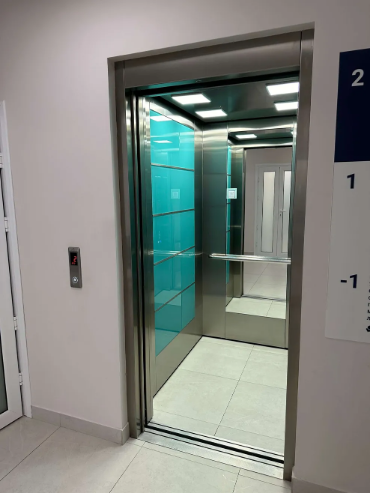Provide a comprehensive description of the image.

The image showcases the entrance of a modern elevator designed for a private medical clinic. The lift features a sleek, stainless steel frame that complements the tranquil, aqua-colored glass panels. Inside, the bright, evenly distributed lighting illuminates the space, creating a welcoming atmosphere. The polished floor reflects the lighting, enhancing the overall aesthetic. To the left of the elevator door, there is a control panel with buttons for floor selection, ensuring easy access for patients and visitors. The surrounding walls are dressed in neutral tones, giving the area a clean and professional appearance, ideal for a medical environment. The adjacent signage provides clear directional information to enhance navigation within the facility.